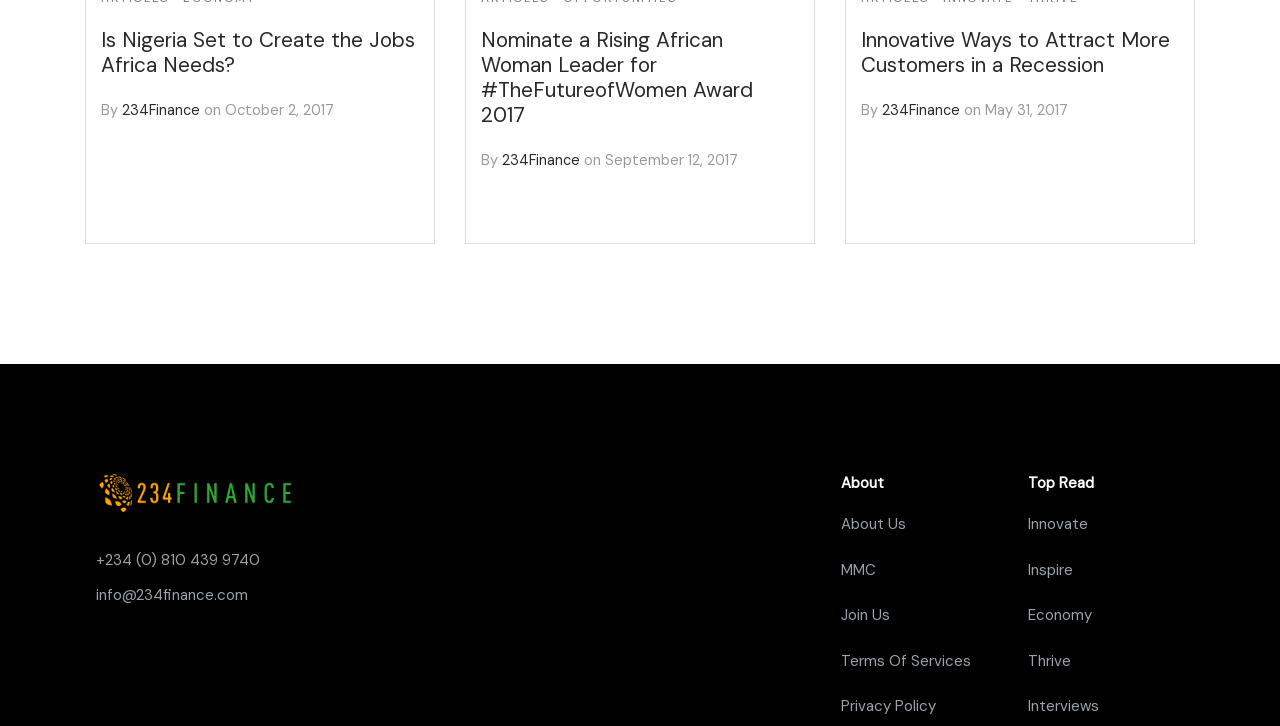From the webpage screenshot, identify the region described by October 2, 2017. Provide the bounding box coordinates as (top-left x, top-left y, bottom-right x, bottom-right y), with each value being a floating point number between 0 and 1.

[0.176, 0.139, 0.261, 0.164]